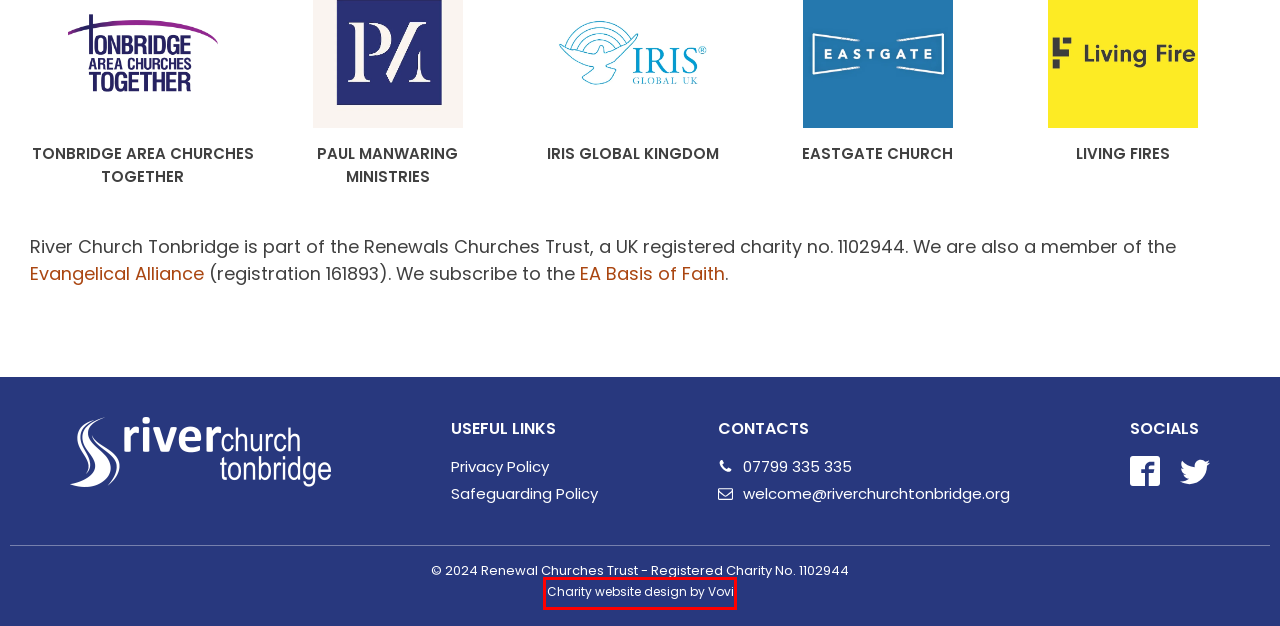Review the screenshot of a webpage that includes a red bounding box. Choose the webpage description that best matches the new webpage displayed after clicking the element within the bounding box. Here are the candidates:
A. River Church Tonbridge - Interdenominational Church in Tonbridge
B. The River Church Blog - River Church Tonbridge
C. Paul Manwaring – Raising World Changers
D. Vovi Website Design | Aberystwyth Website Design Company
E. Iris Global UK
F. Donate / Give - River Church Tonbridge
G. Home | Eastgate
H. Evangelical Alliance | Together making Jesus known since 1846

D